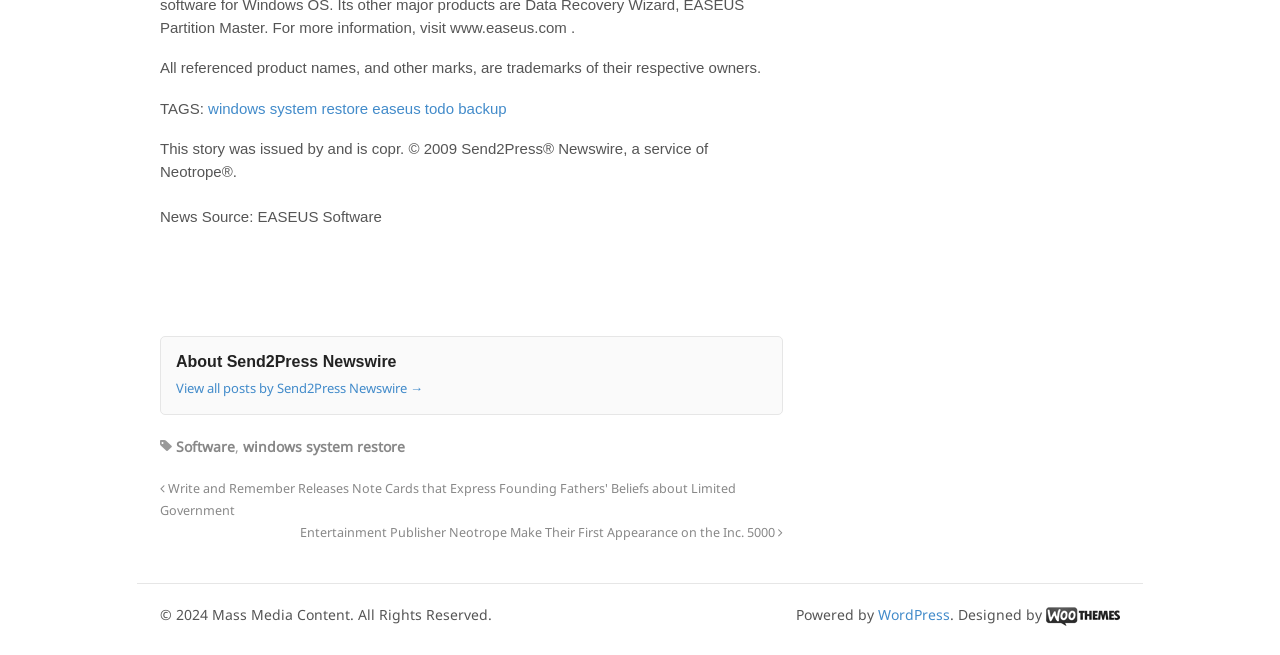Predict the bounding box coordinates of the area that should be clicked to accomplish the following instruction: "Read the news about Write and Remember Releases Note Cards". The bounding box coordinates should consist of four float numbers between 0 and 1, i.e., [left, top, right, bottom].

[0.125, 0.733, 0.575, 0.792]